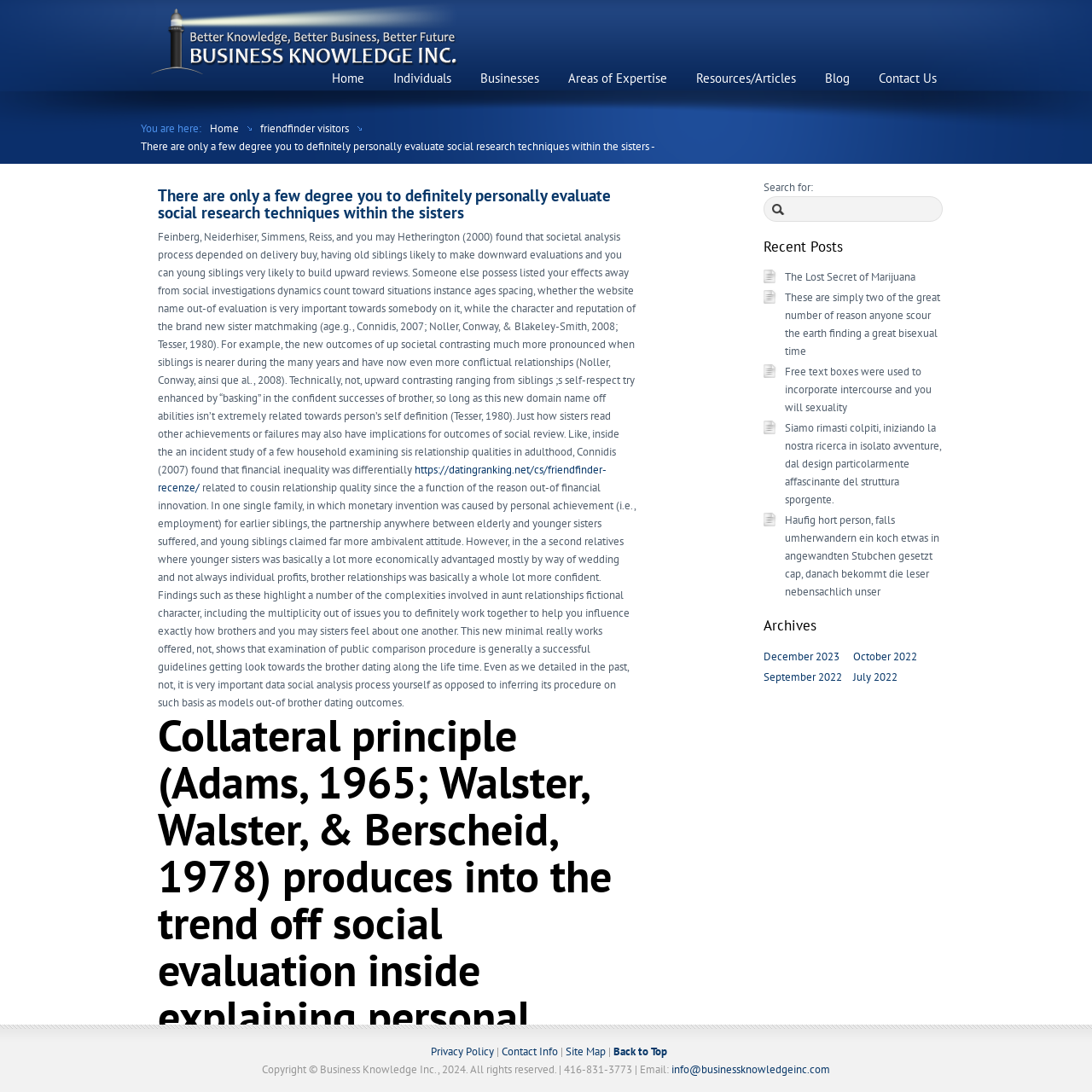Use a single word or phrase to answer the question: 
What is the main topic of the article?

Social research techniques